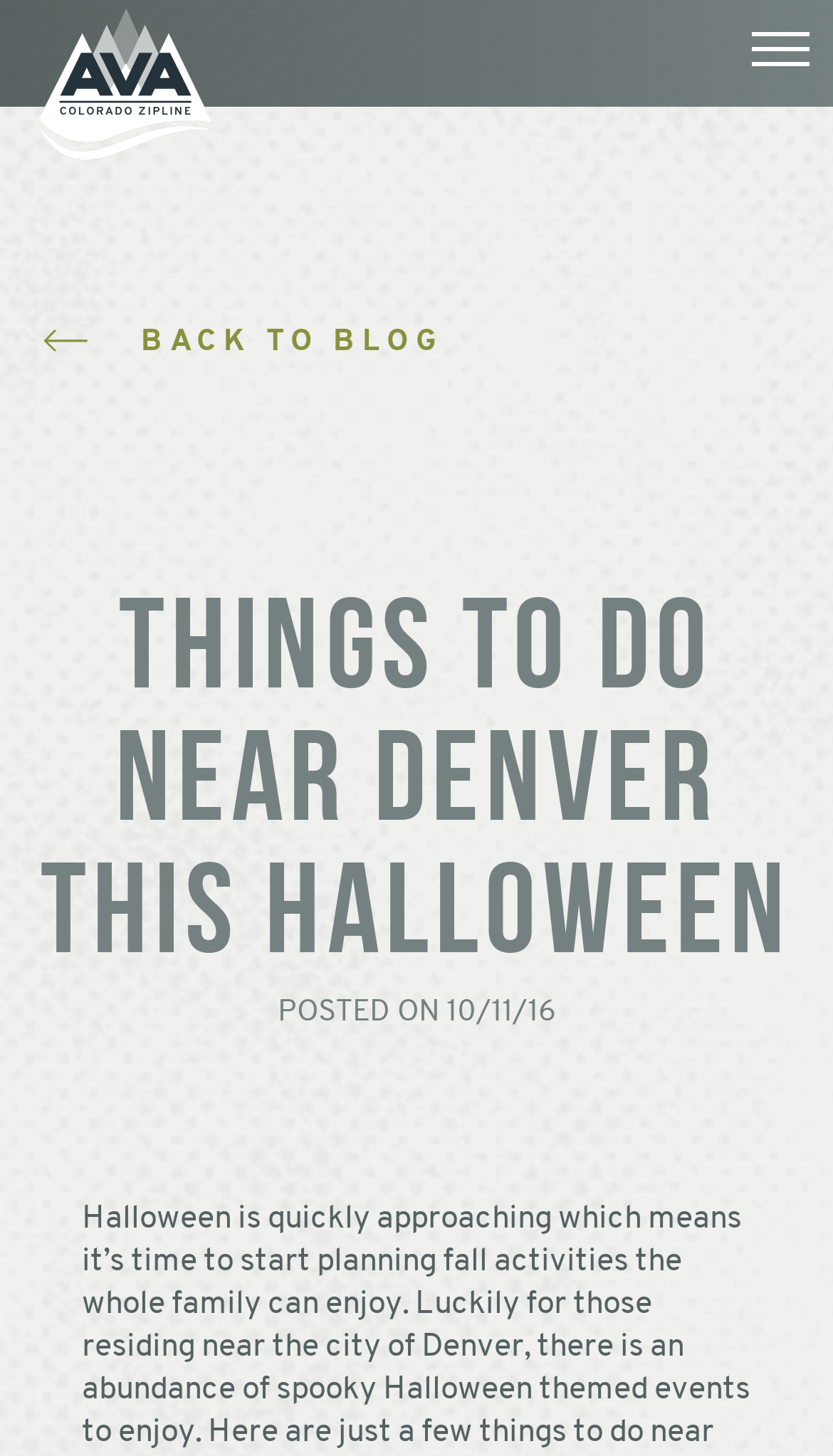By analyzing the image, answer the following question with a detailed response: When was the blog post published?

I found the publication date of the blog post by looking at the static text element 'POSTED ON 10/11/16' below the heading.